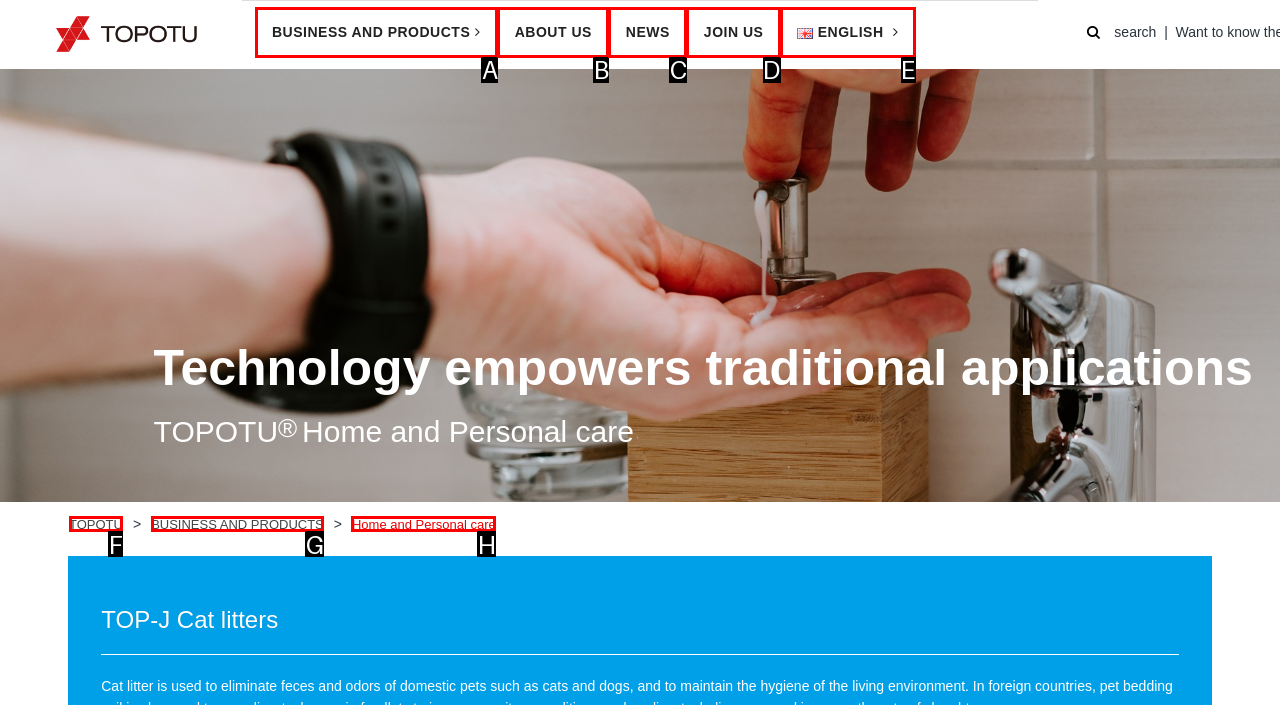Point out the option that needs to be clicked to fulfill the following instruction: click the TOPOTU link
Answer with the letter of the appropriate choice from the listed options.

F